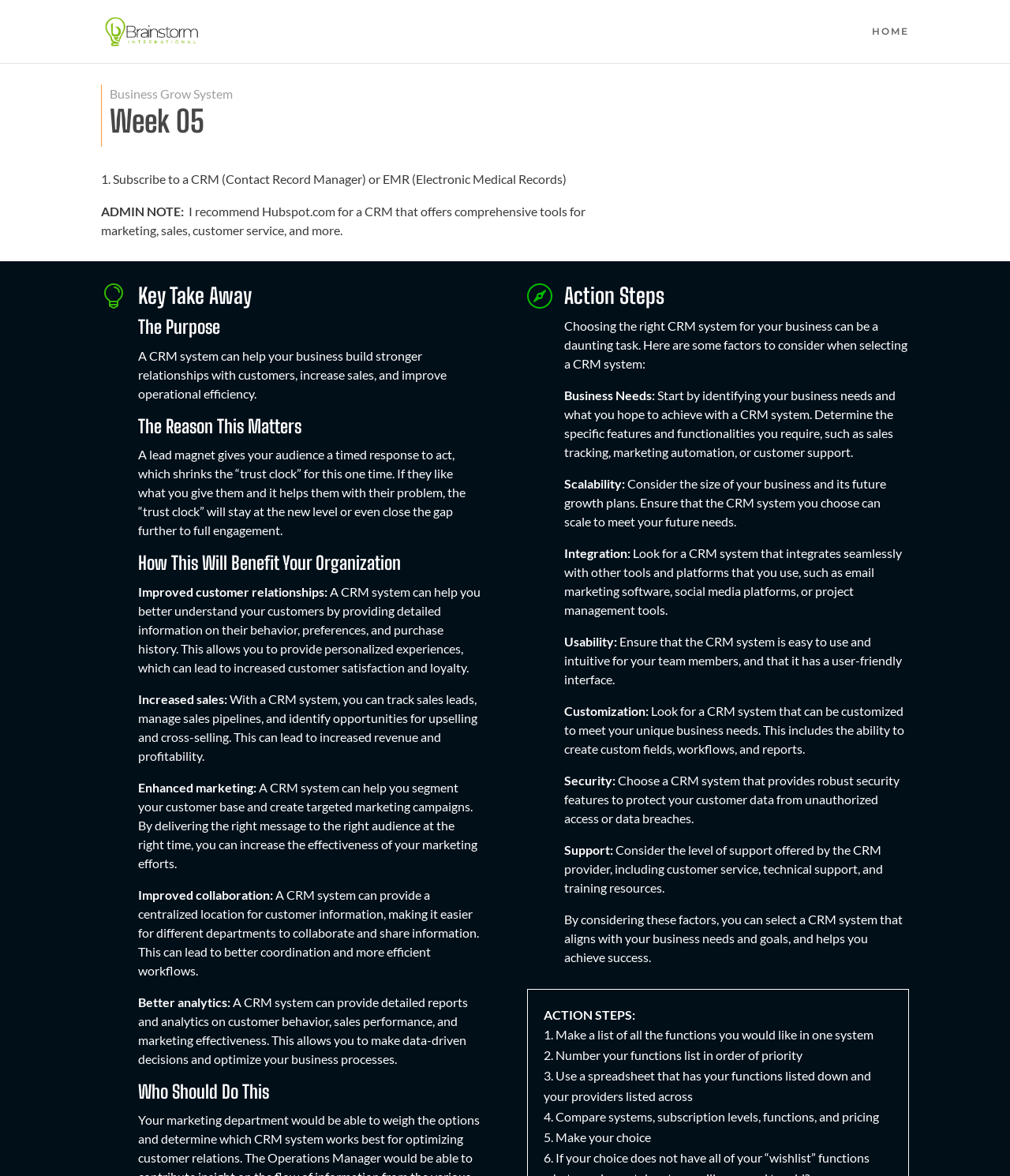What is the 'trust clock' mentioned in the webpage?
By examining the image, provide a one-word or phrase answer.

Time to build trust with audience